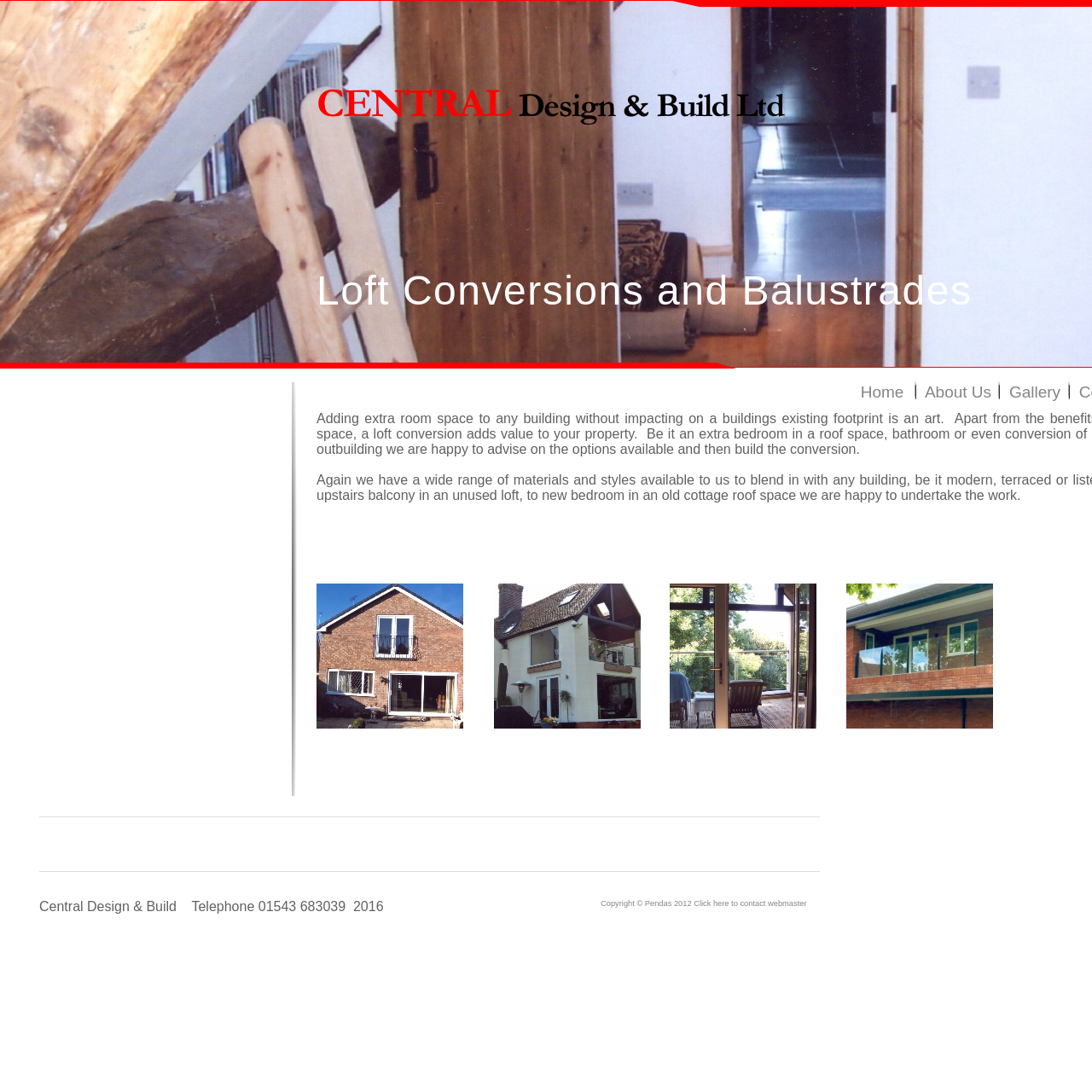Answer the question briefly using a single word or phrase: 
How many navigation links are there?

3